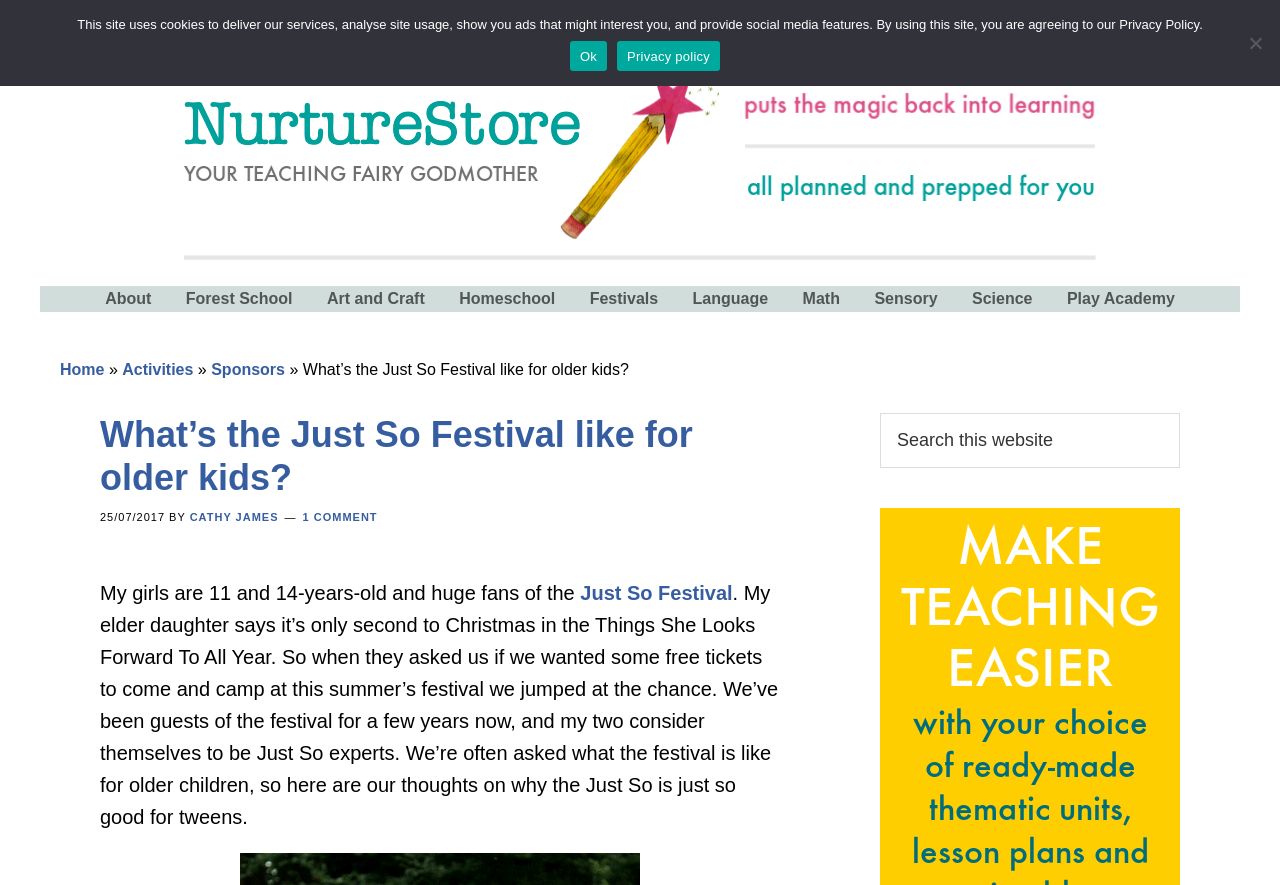Please provide a short answer using a single word or phrase for the question:
What is the position of the navigation menu?

Top